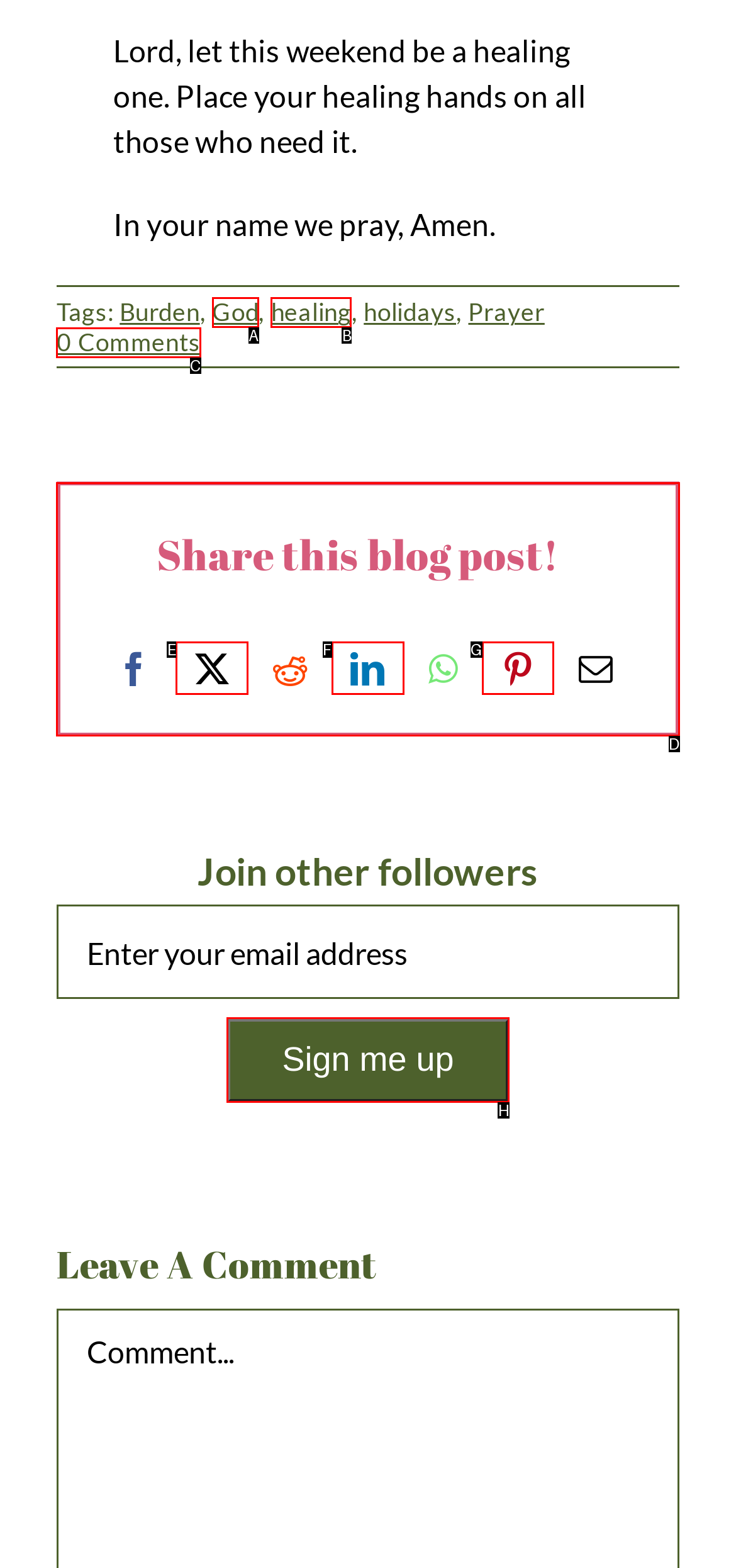Based on the task: Click the 'Sign me up' button, which UI element should be clicked? Answer with the letter that corresponds to the correct option from the choices given.

H